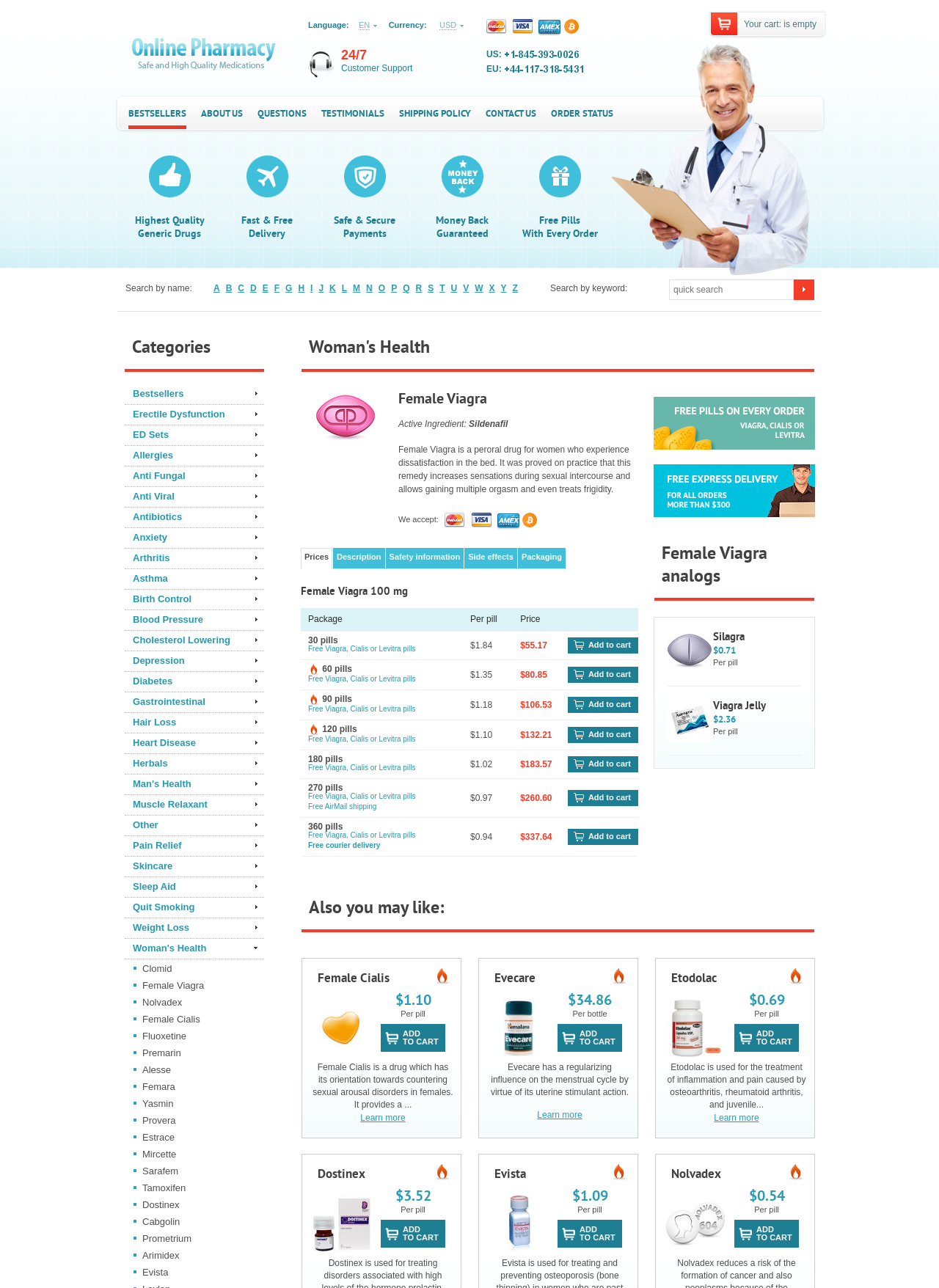How can I search for products?
Please interpret the details in the image and answer the question thoroughly.

I can search for products by name or keyword, which is indicated by the 'Search by name:' and 'Search by keyword:' labels, along with the corresponding input fields and buttons.